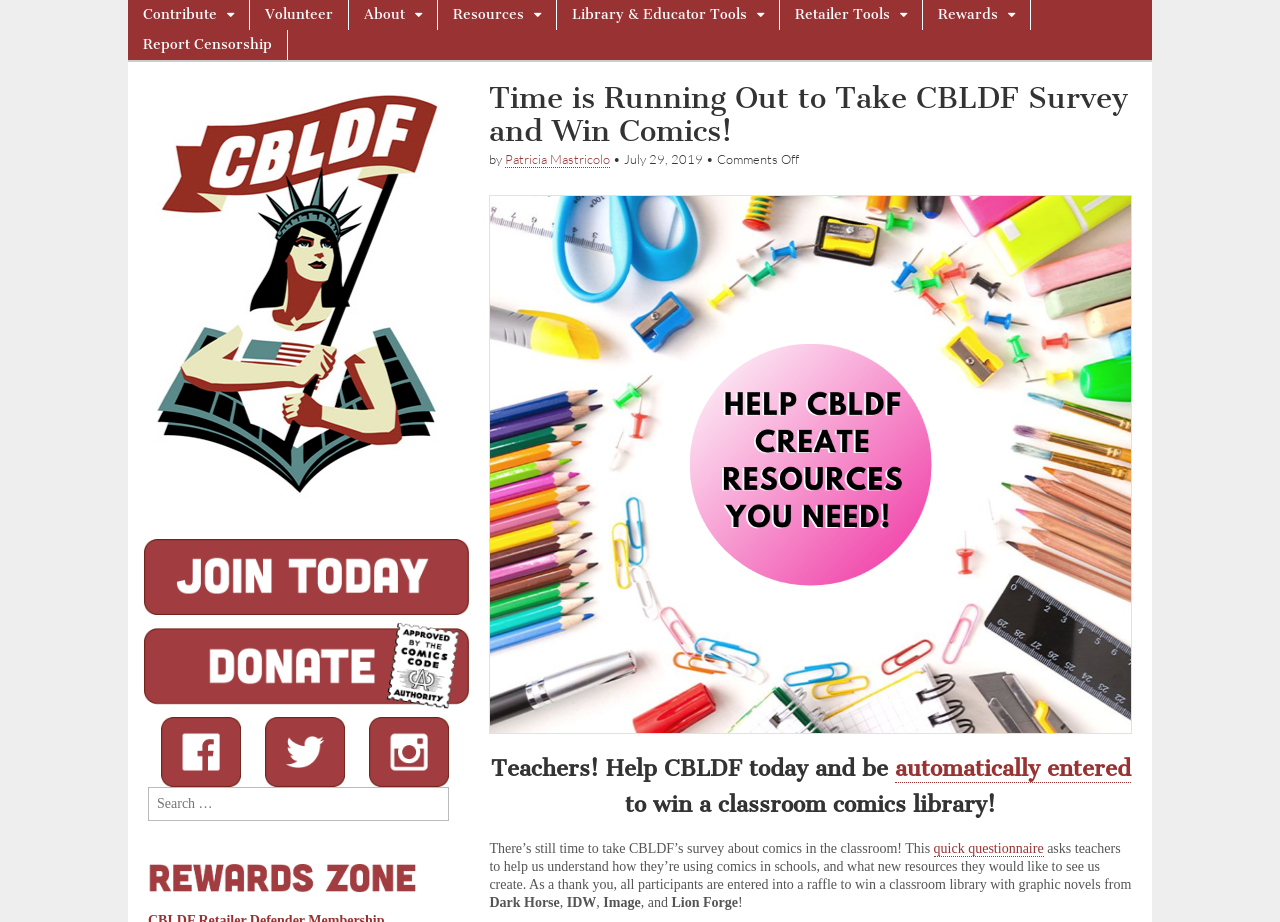Please identify the bounding box coordinates of the clickable area that will fulfill the following instruction: "Take the CBLDF survey". The coordinates should be in the format of four float numbers between 0 and 1, i.e., [left, top, right, bottom].

[0.729, 0.912, 0.815, 0.929]